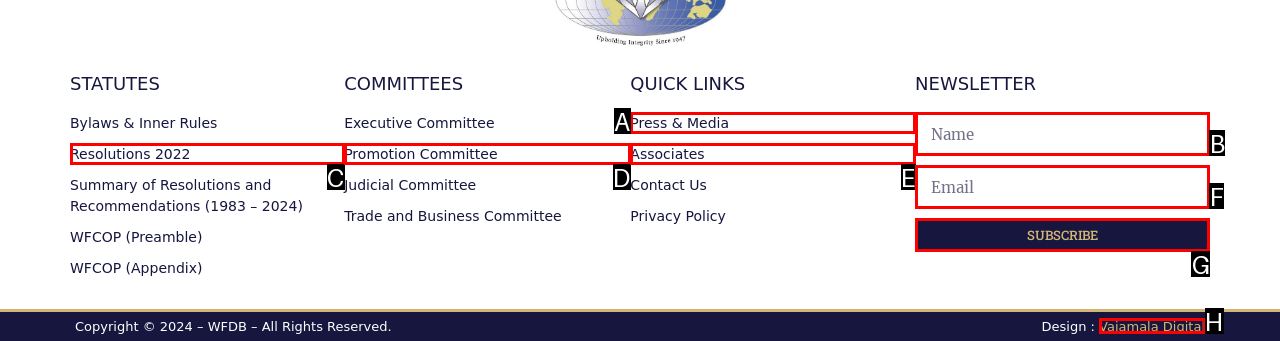Select the correct UI element to click for this task: Subscribe to the newsletter.
Answer using the letter from the provided options.

G